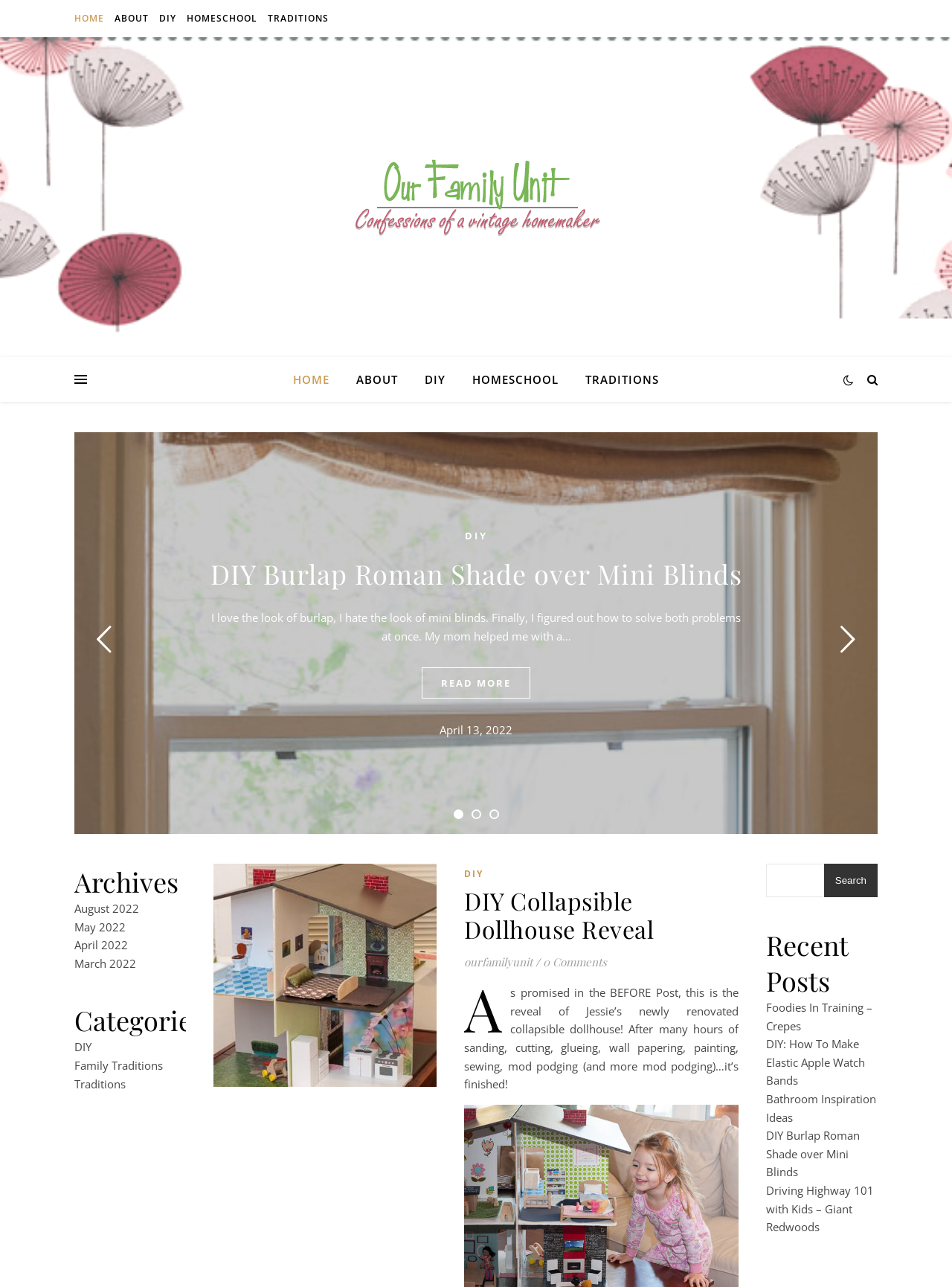Provide your answer in one word or a succinct phrase for the question: 
What is the purpose of the search box?

To search the blog